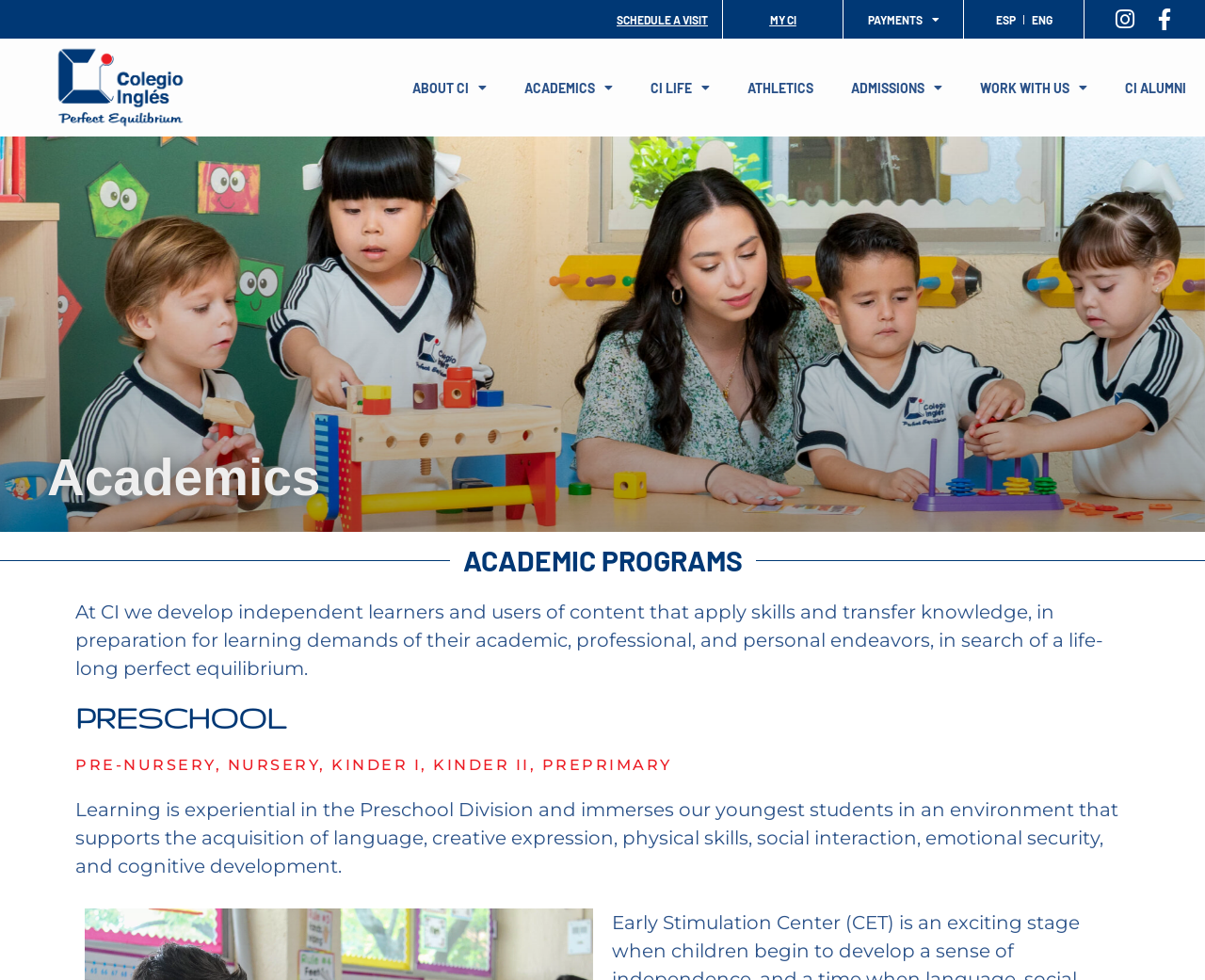Provide the bounding box coordinates of the HTML element described as: "About CI". The bounding box coordinates should be four float numbers between 0 and 1, i.e., [left, top, right, bottom].

[0.327, 0.069, 0.42, 0.11]